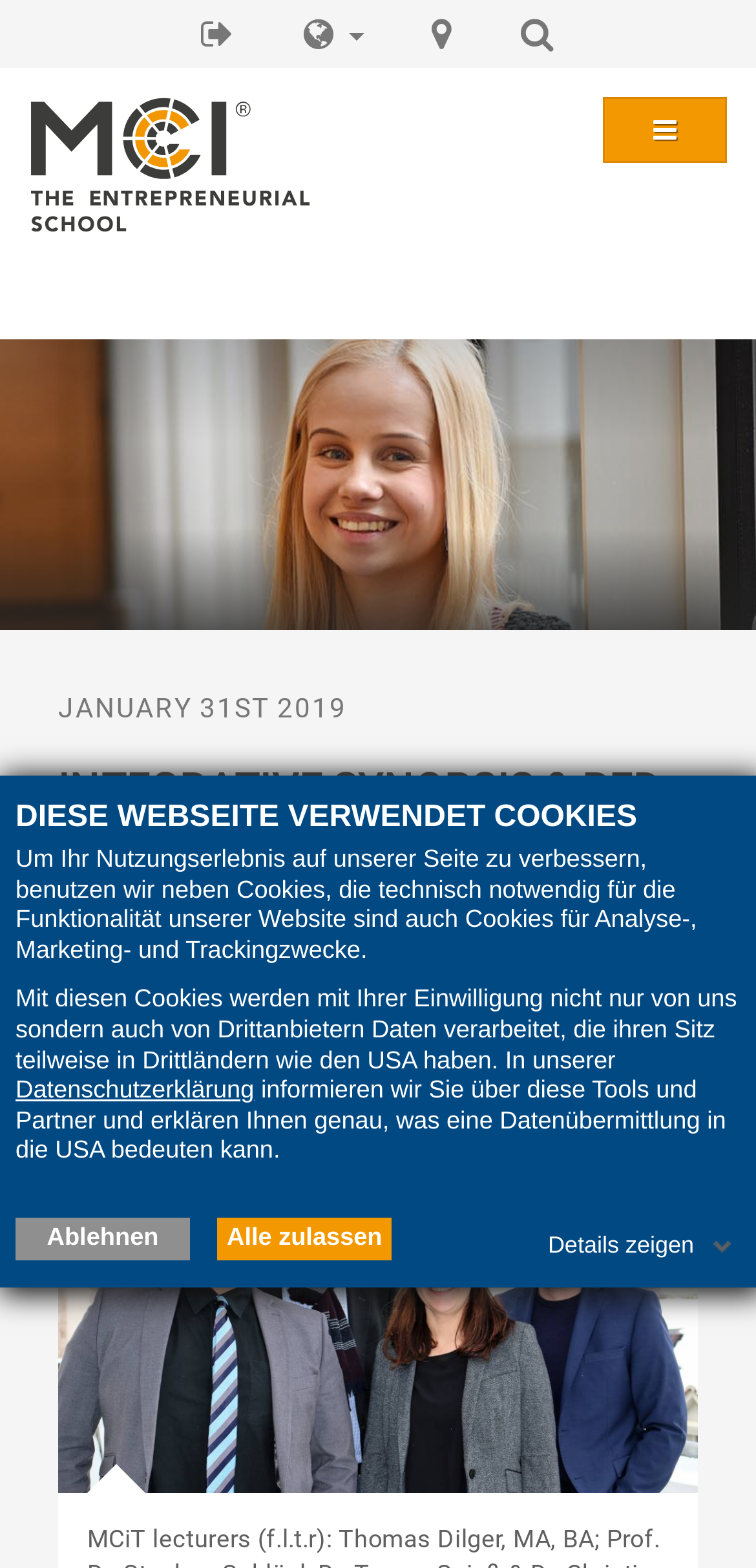Please identify the bounding box coordinates of the region to click in order to complete the given instruction: "View the report by MCiT Bachelor students". The coordinates should be four float numbers between 0 and 1, i.e., [left, top, right, bottom].

[0.077, 0.589, 0.831, 0.636]